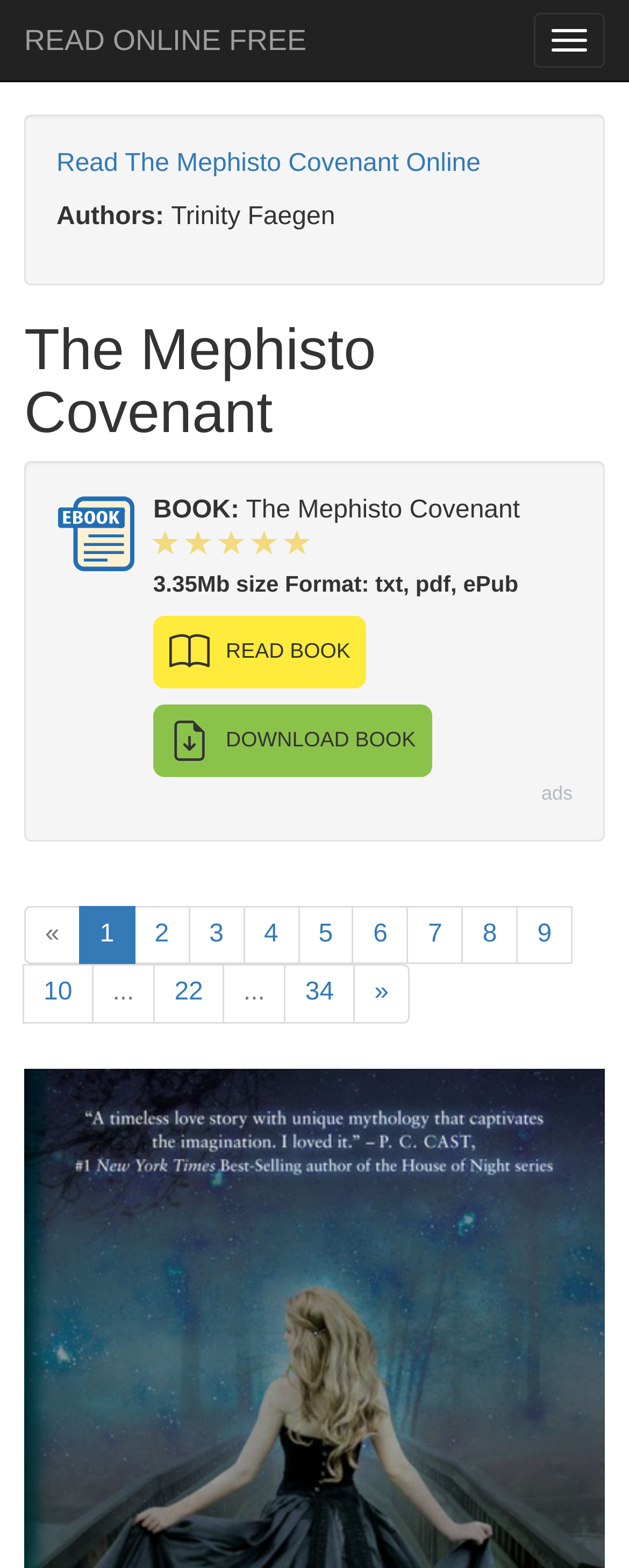Provide the bounding box coordinates for the UI element that is described as: "8".

[0.734, 0.577, 0.823, 0.615]